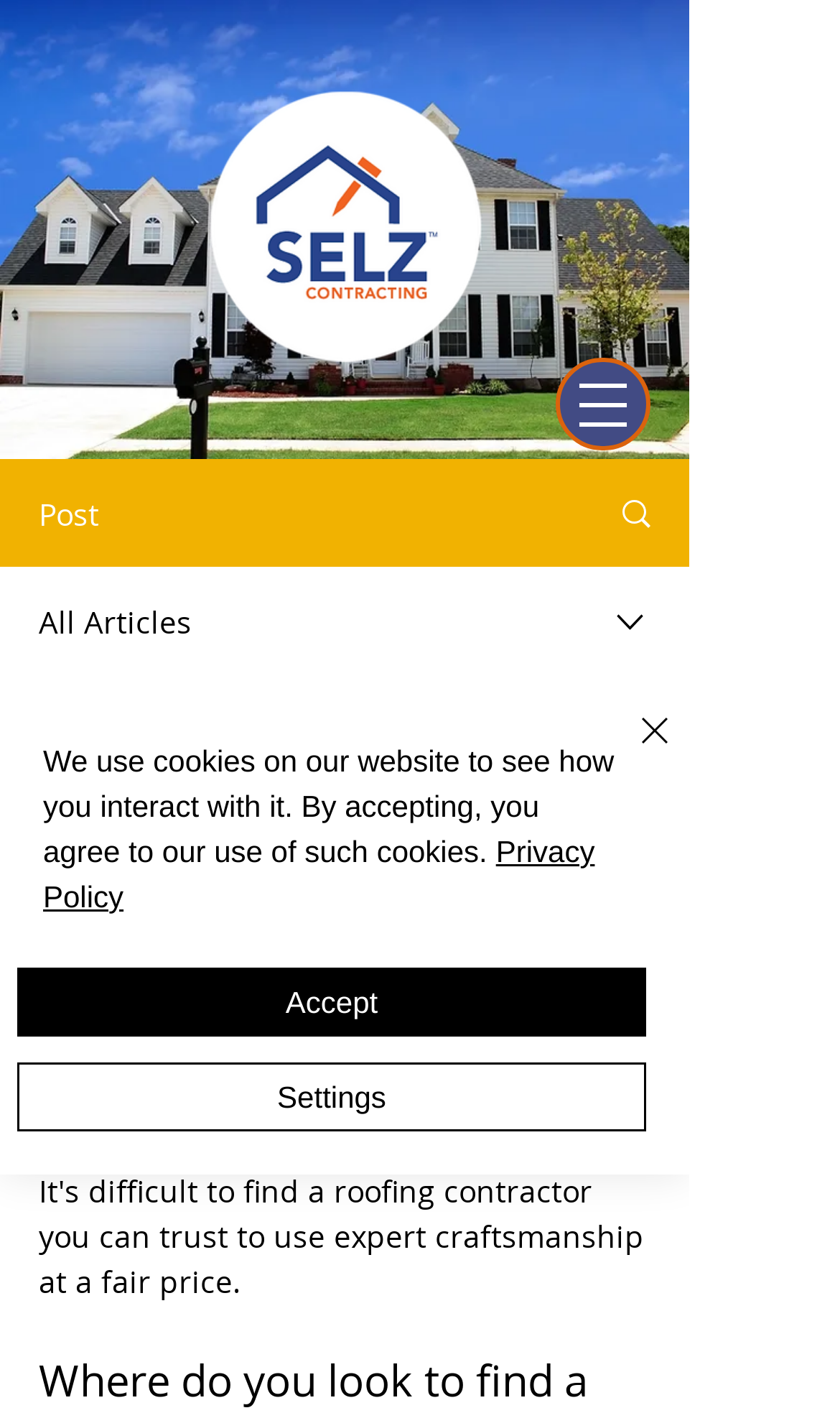What is the date of the latest article?
Based on the image, respond with a single word or phrase.

Feb 2, 2021